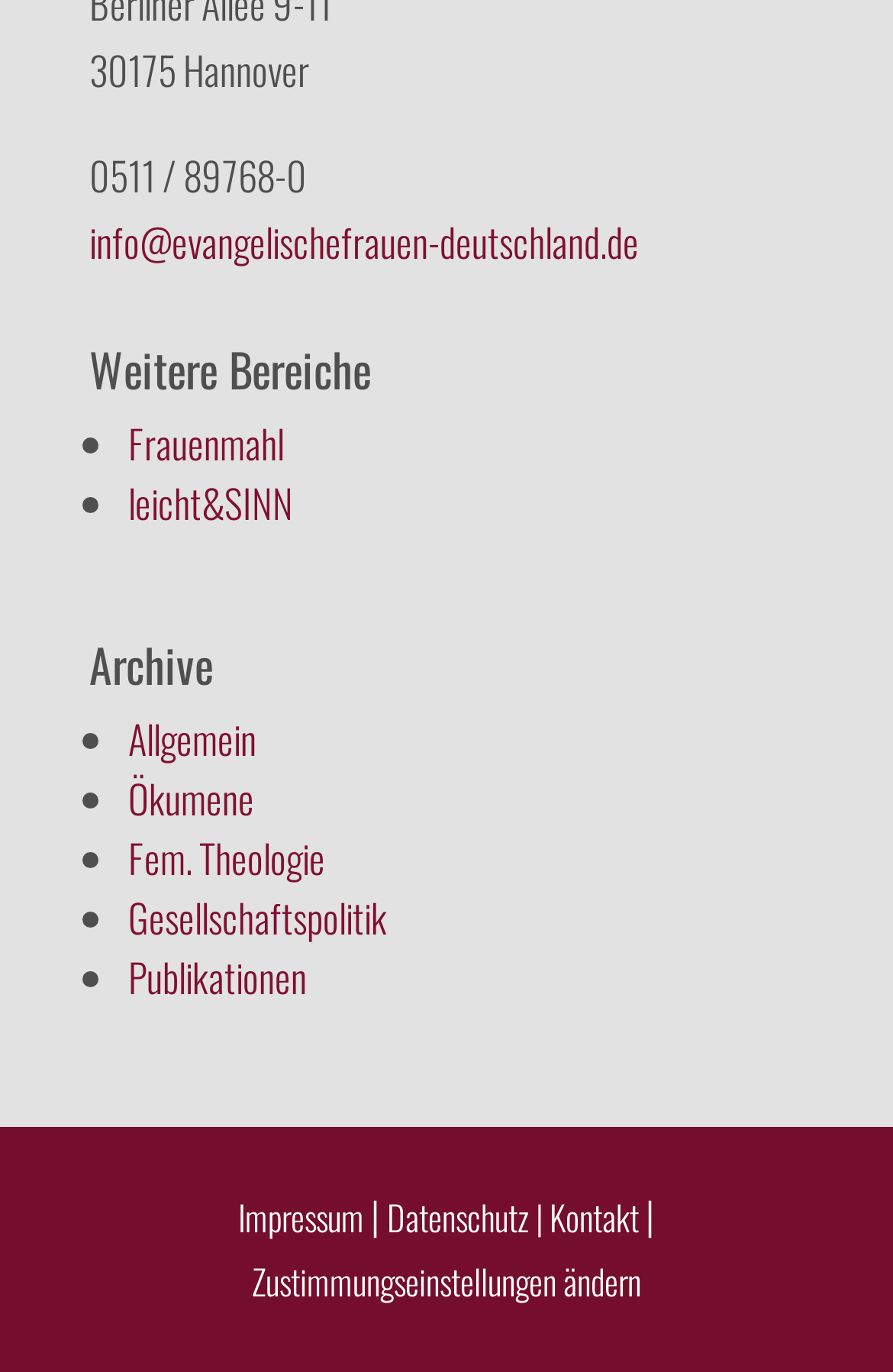What is the address of the organization?
Give a comprehensive and detailed explanation for the question.

The address of the organization can be found at the top of the webpage, where it is written as '30175 Hannover' in a static text element.